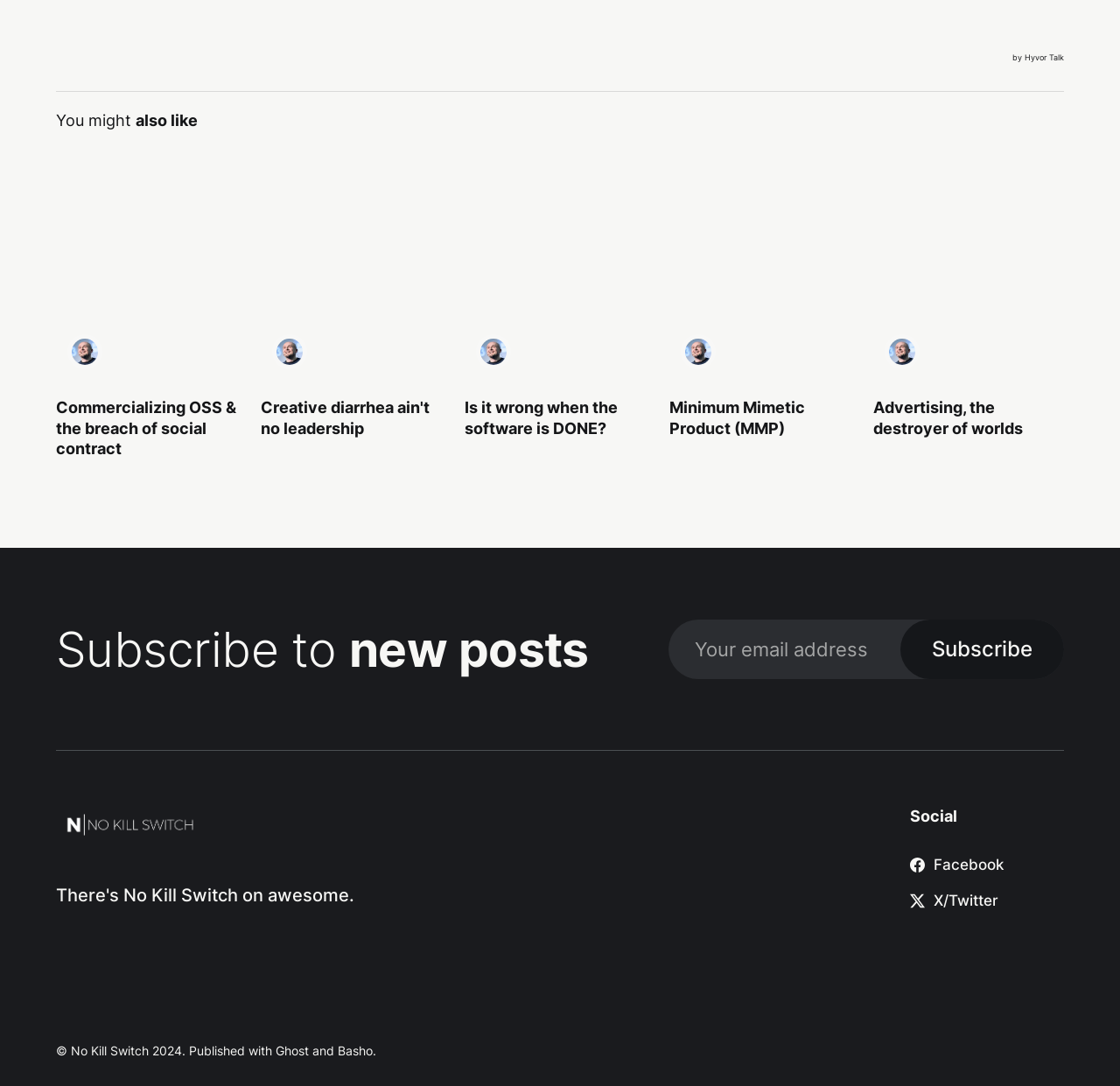Show the bounding box coordinates of the element that should be clicked to complete the task: "Click on the link 'Commercializing OSS & the breach of social contract'".

[0.05, 0.367, 0.211, 0.421]